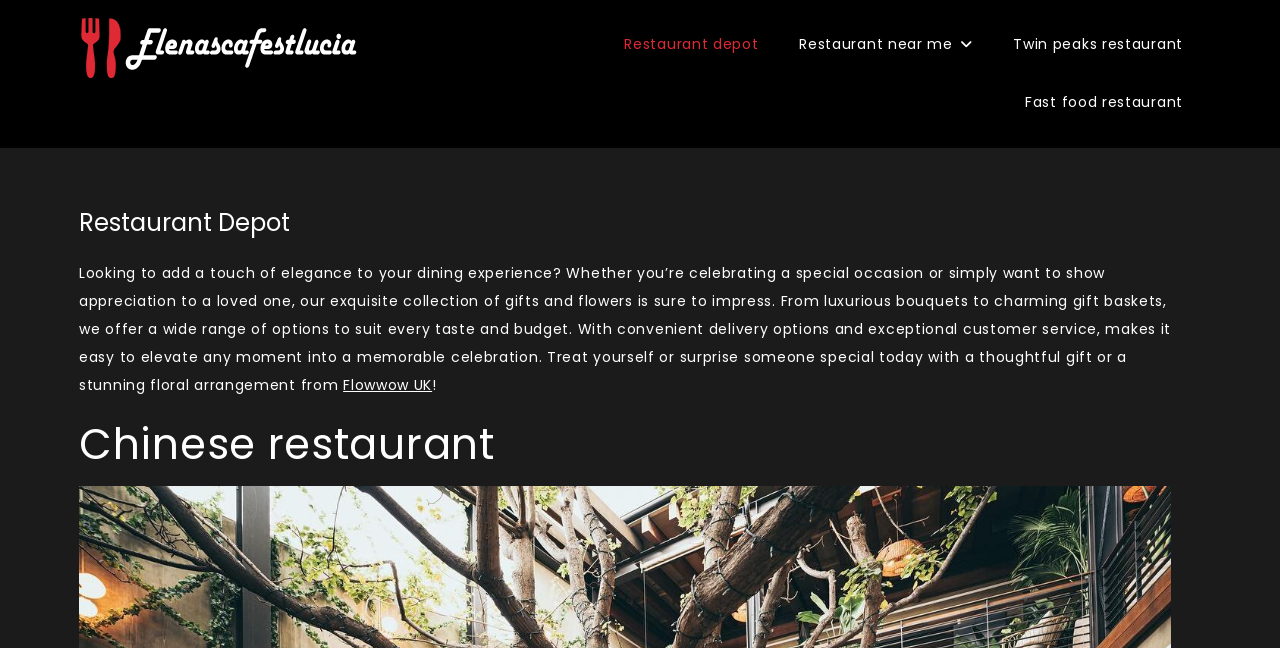Give a one-word or one-phrase response to the question: 
How many types of restaurants are mentioned?

Three